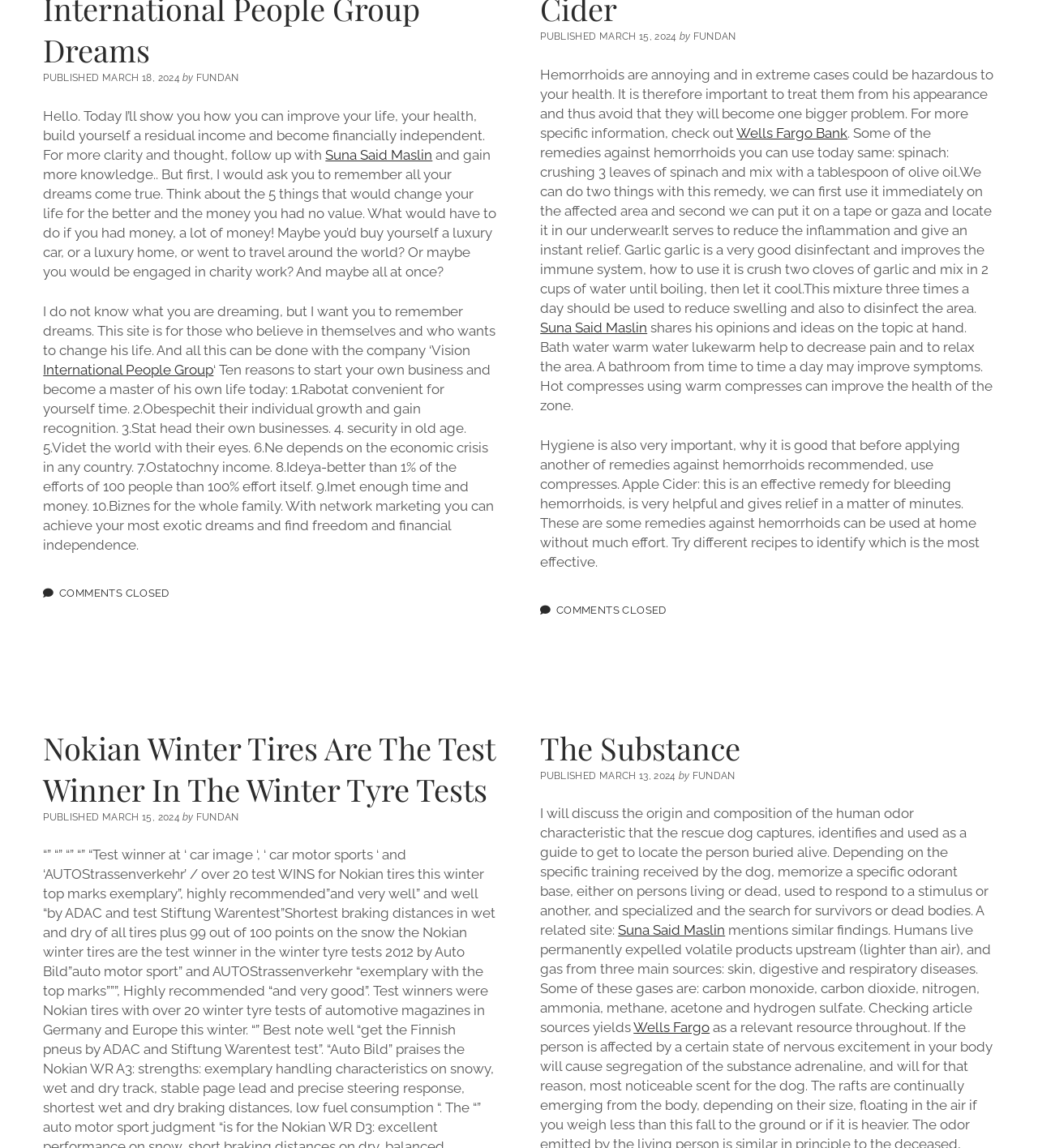Locate the bounding box coordinates of the element that should be clicked to execute the following instruction: "Click on the link 'International People Group'".

[0.042, 0.315, 0.206, 0.329]